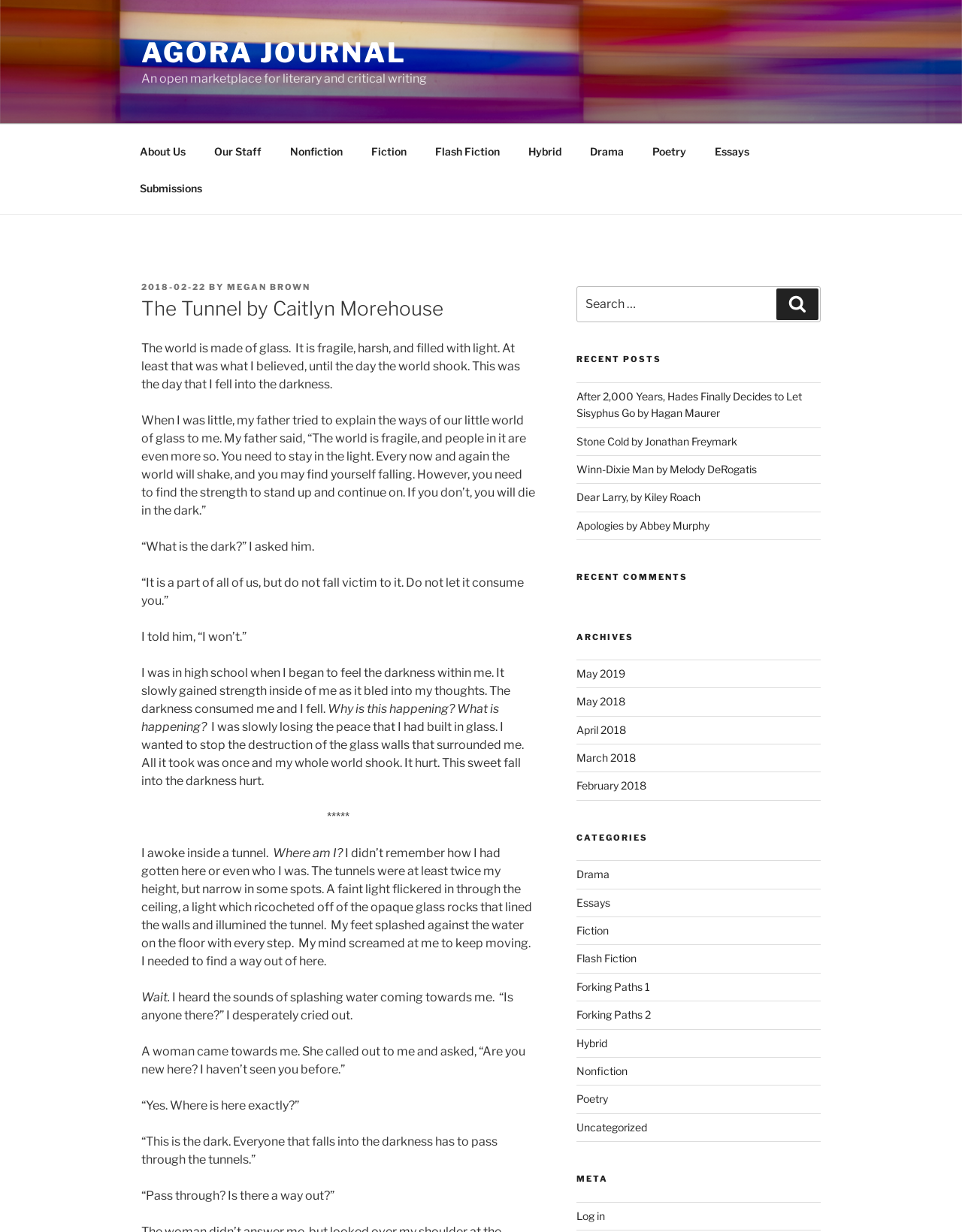Give a one-word or phrase response to the following question: What is the date of the post?

2018-02-22